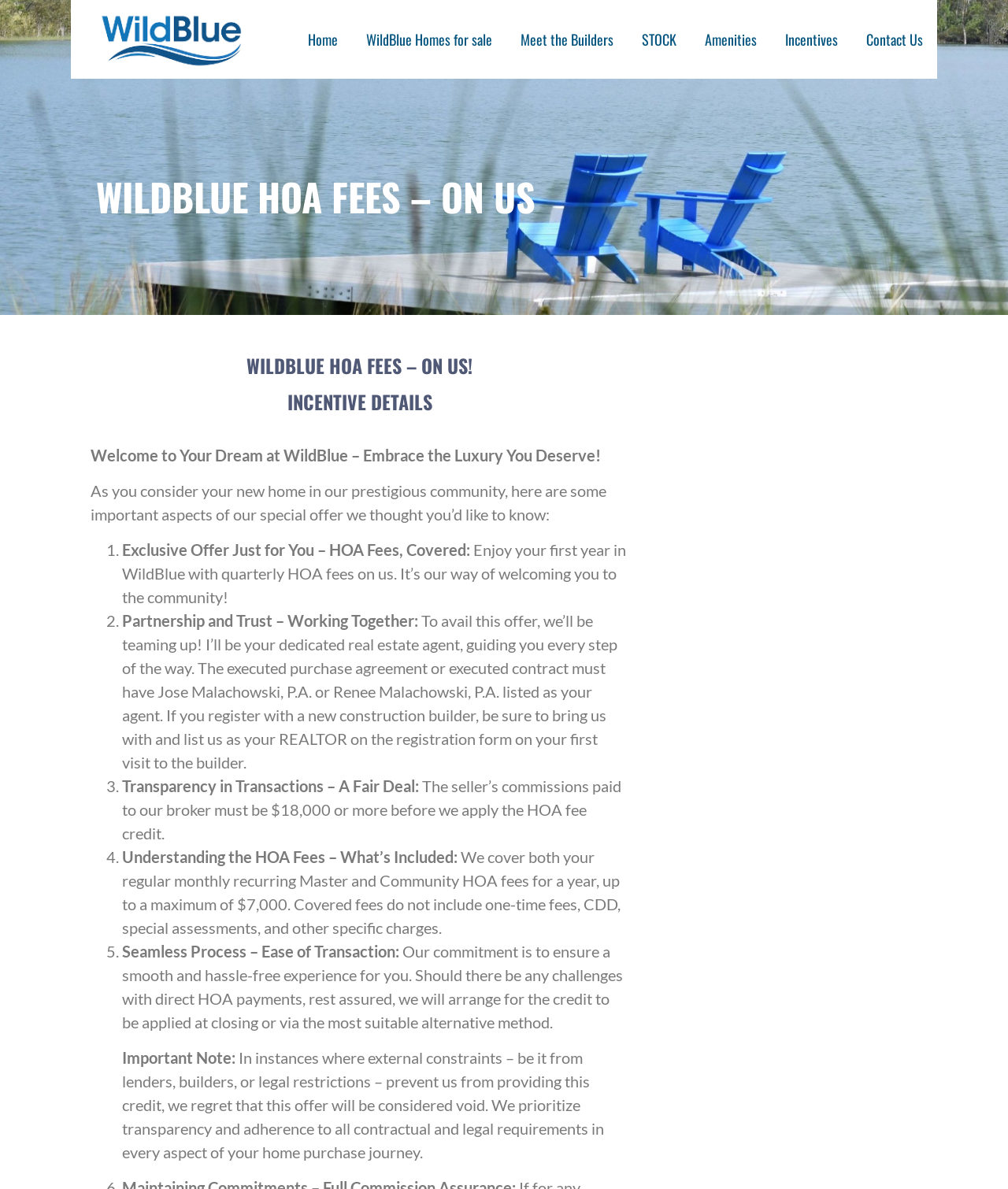Give a concise answer of one word or phrase to the question: 
How many quarterly HOA fees are covered?

One year